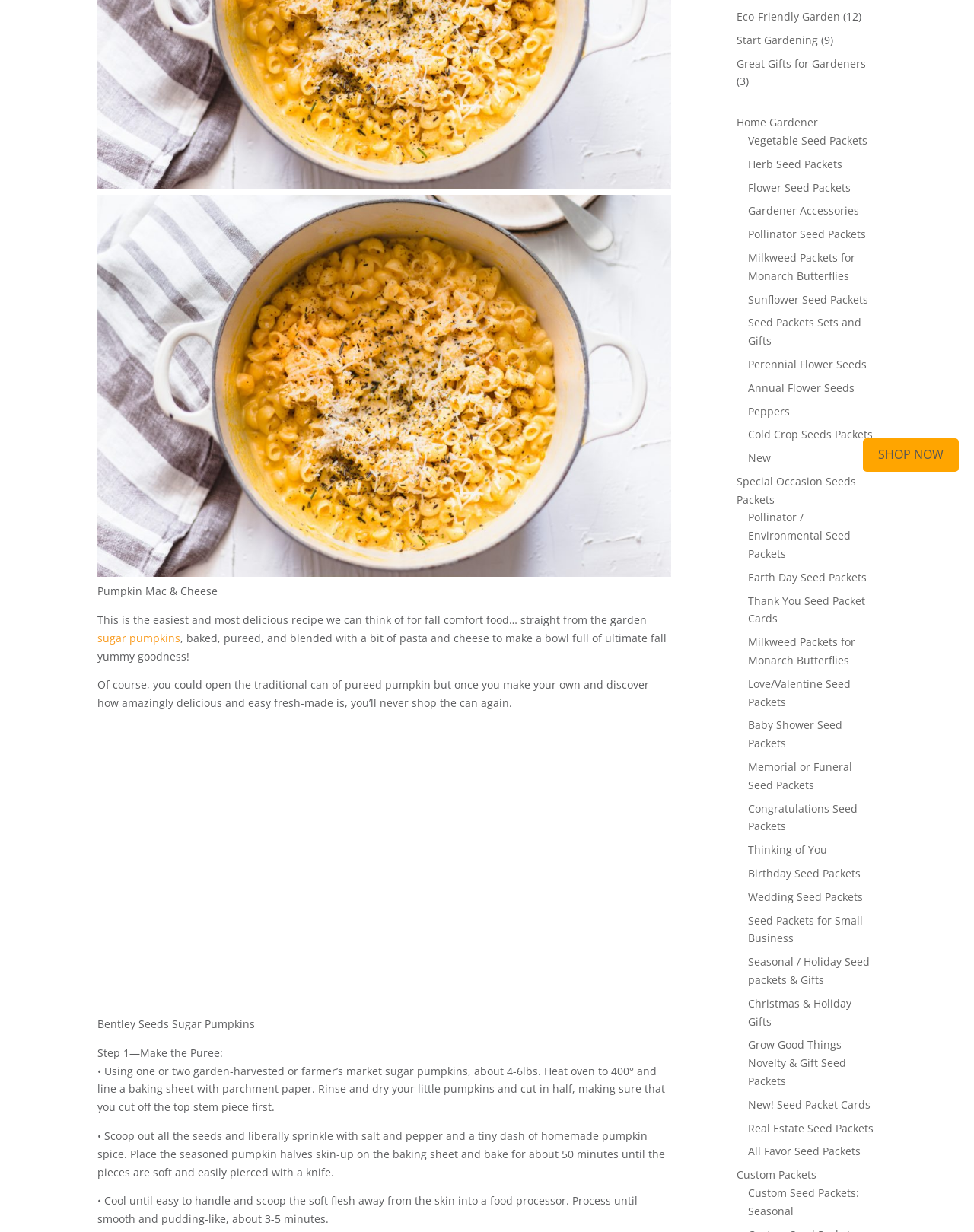Determine the bounding box for the UI element that matches this description: "Start Gardening".

[0.756, 0.026, 0.84, 0.038]